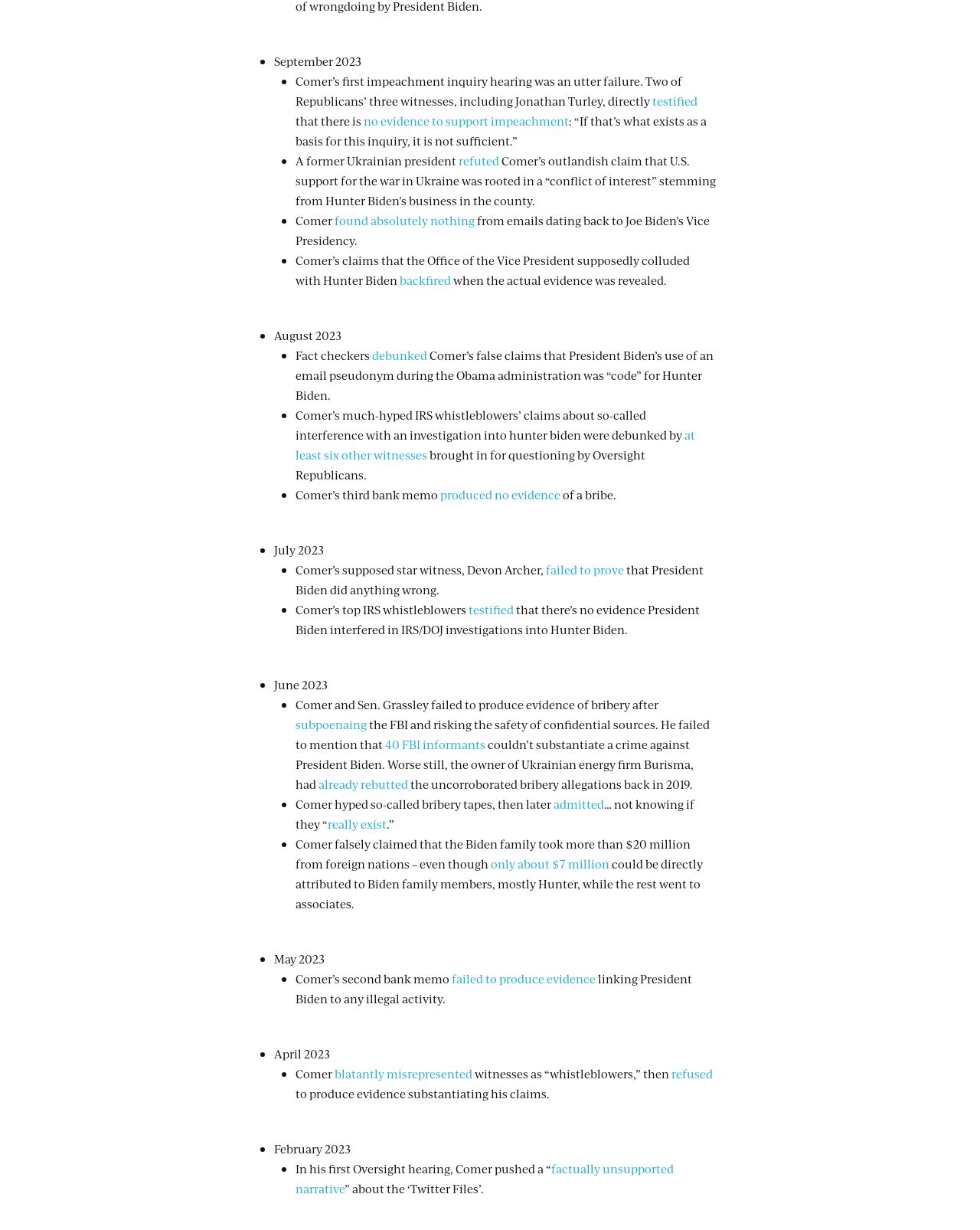Please indicate the bounding box coordinates for the clickable area to complete the following task: "click 'refuted'". The coordinates should be specified as four float numbers between 0 and 1, i.e., [left, top, right, bottom].

[0.468, 0.124, 0.509, 0.137]